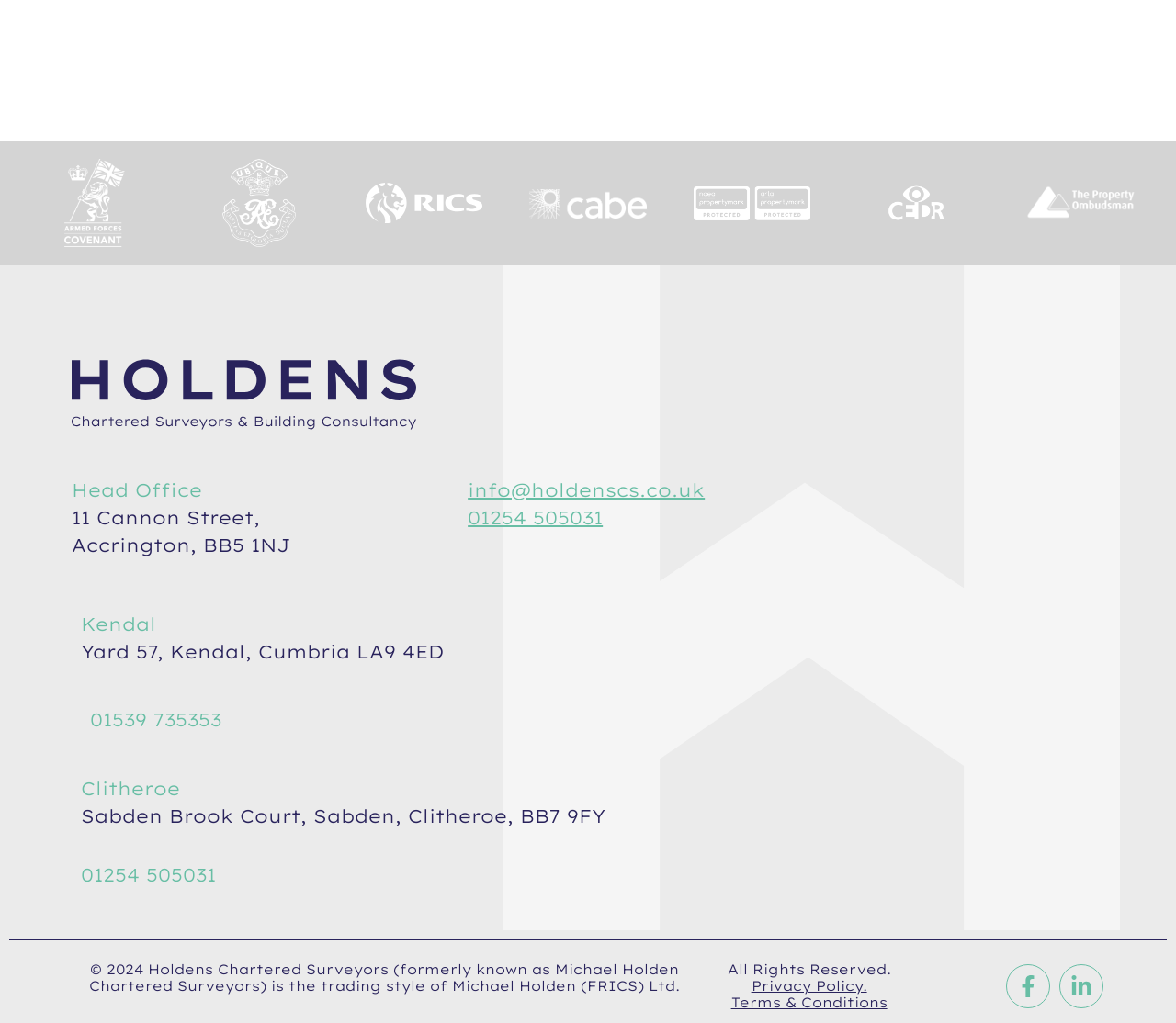What is the phone number of the Kendal office?
Using the visual information, answer the question in a single word or phrase.

01539 735353